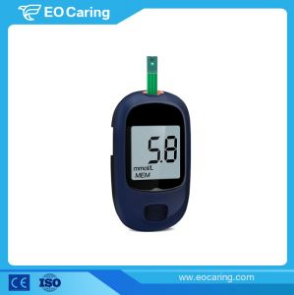What is the primary color of the blood glucose meter?
Please use the visual content to give a single word or phrase answer.

Navy blue